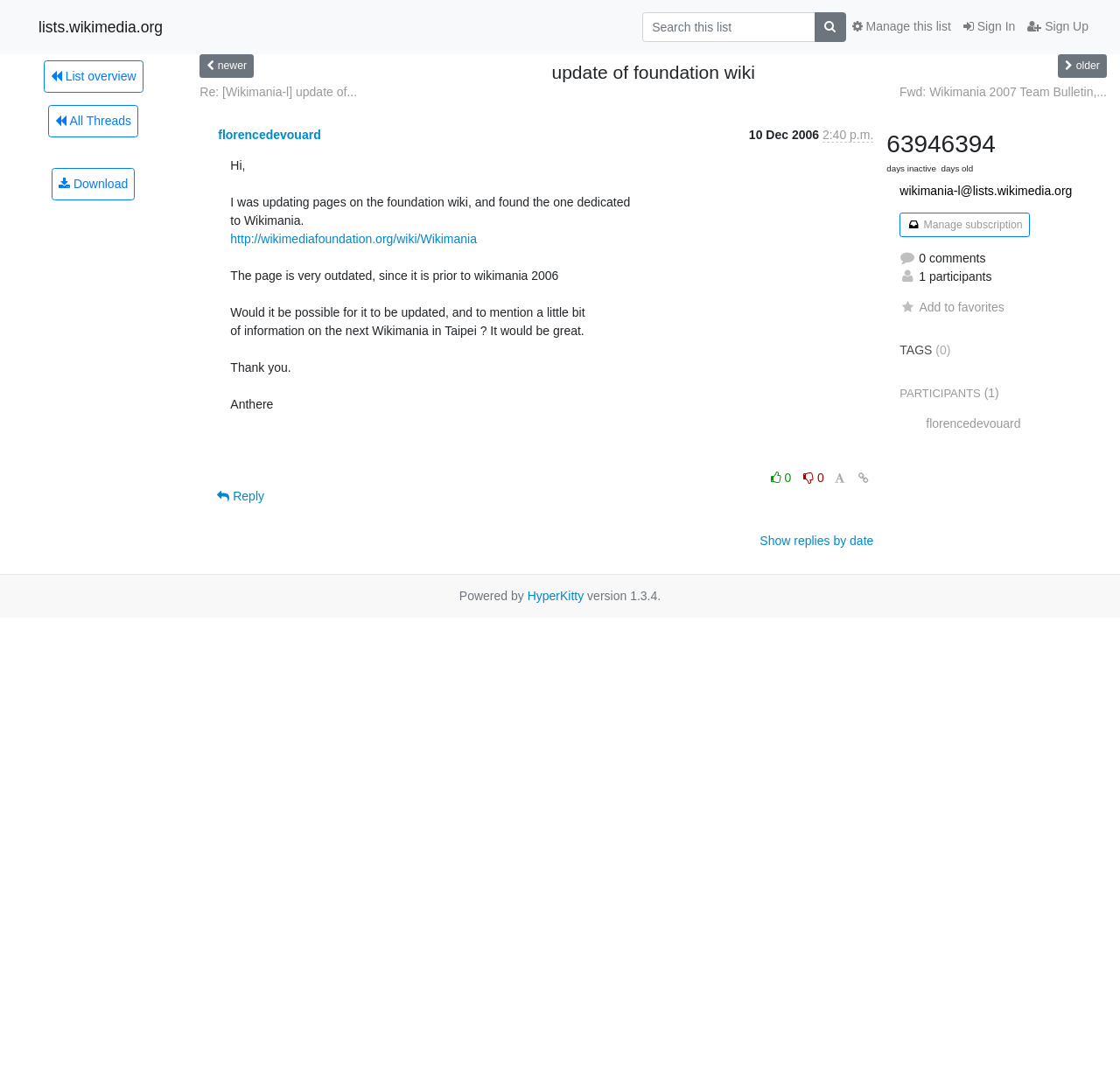Based on the provided description, "Fwd: Wikimania 2007 Team Bulletin,...", find the bounding box of the corresponding UI element in the screenshot.

[0.803, 0.078, 0.988, 0.091]